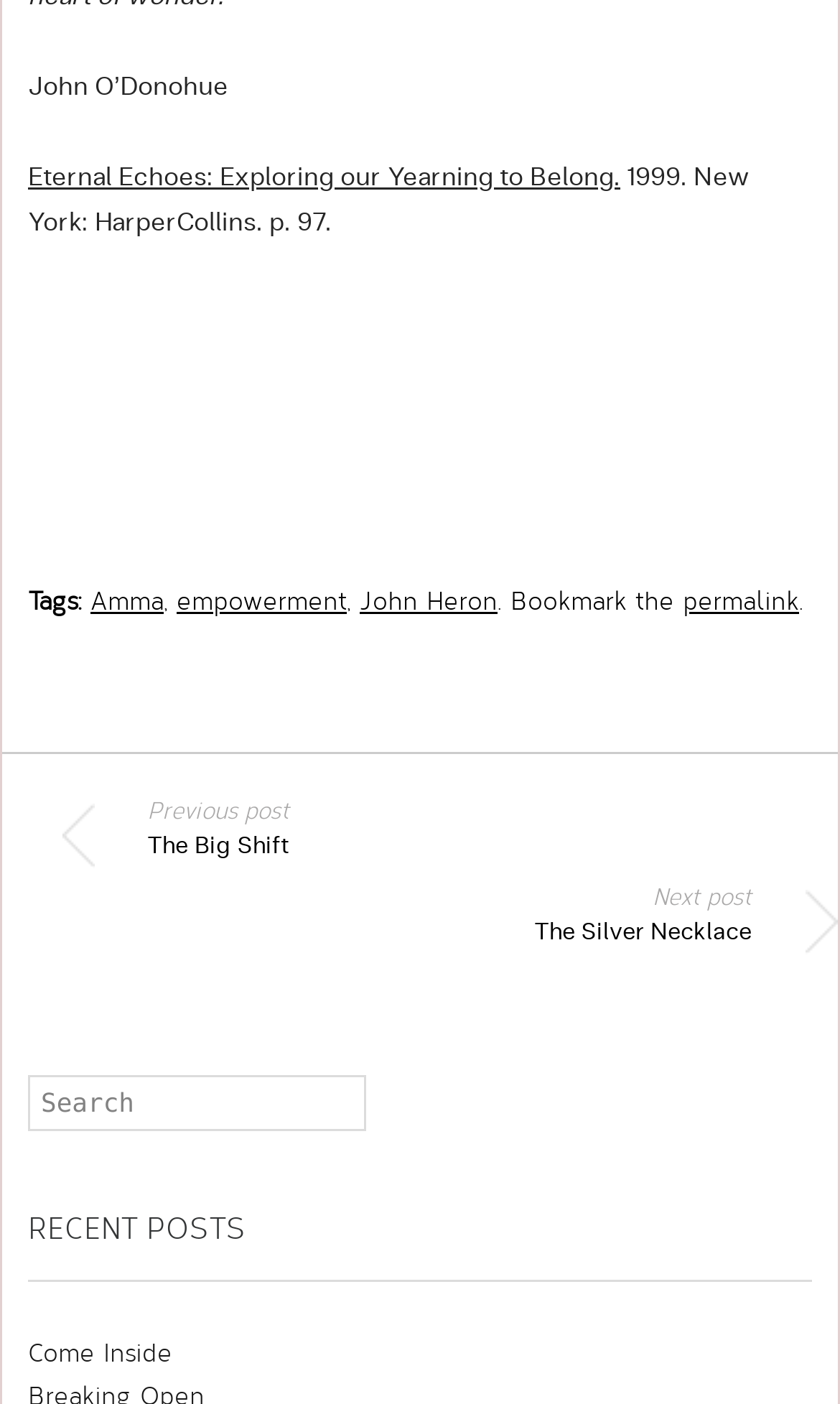What is the search function for?
Examine the webpage screenshot and provide an in-depth answer to the question.

The search function is for searching the website, as indicated by the search element and the StaticText element 'Search' on the page.